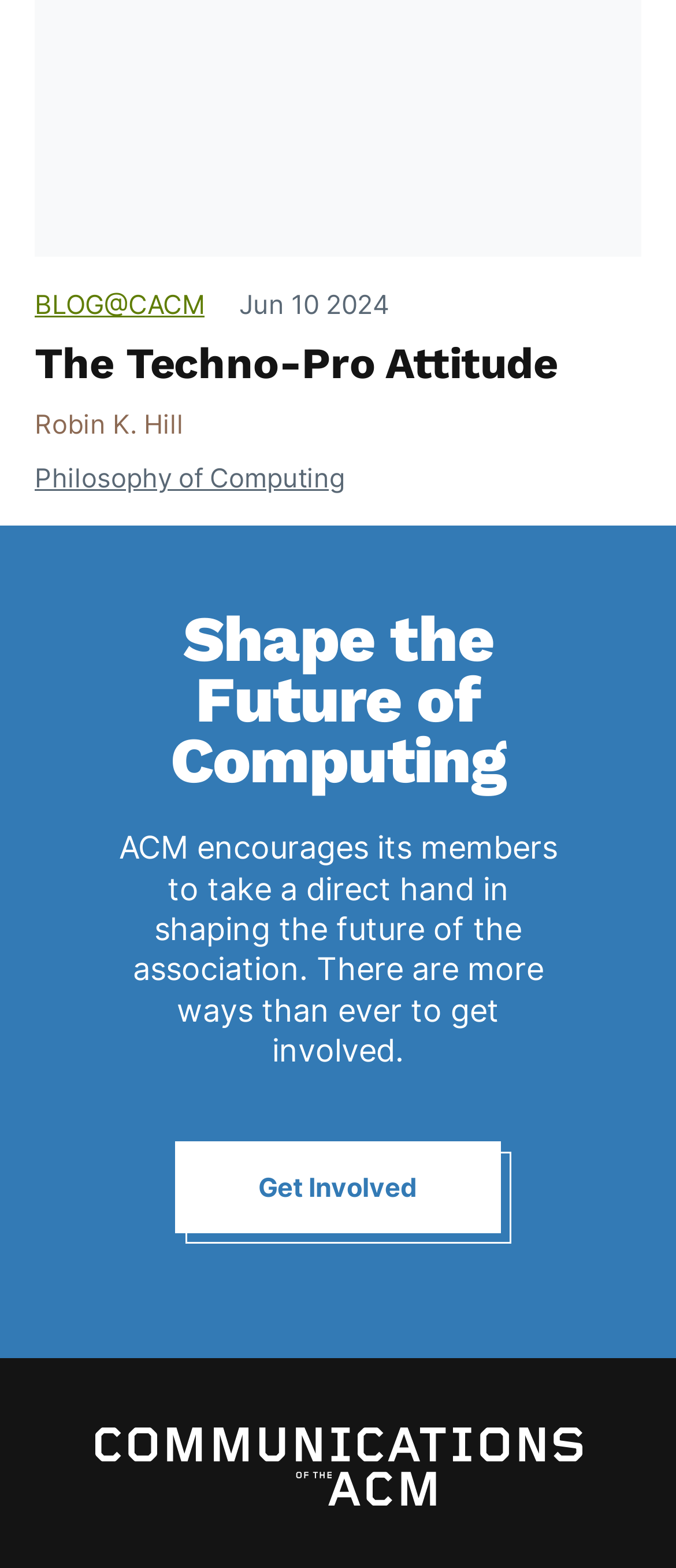Where can users navigate to from the current page?
Carefully analyze the image and provide a thorough answer to the question.

Users can navigate to the 'Home' page from the current page, which is a link element with bounding box coordinates [0.14, 0.91, 0.86, 0.96]. This suggests that the 'Home' page is a main navigation point for the website.